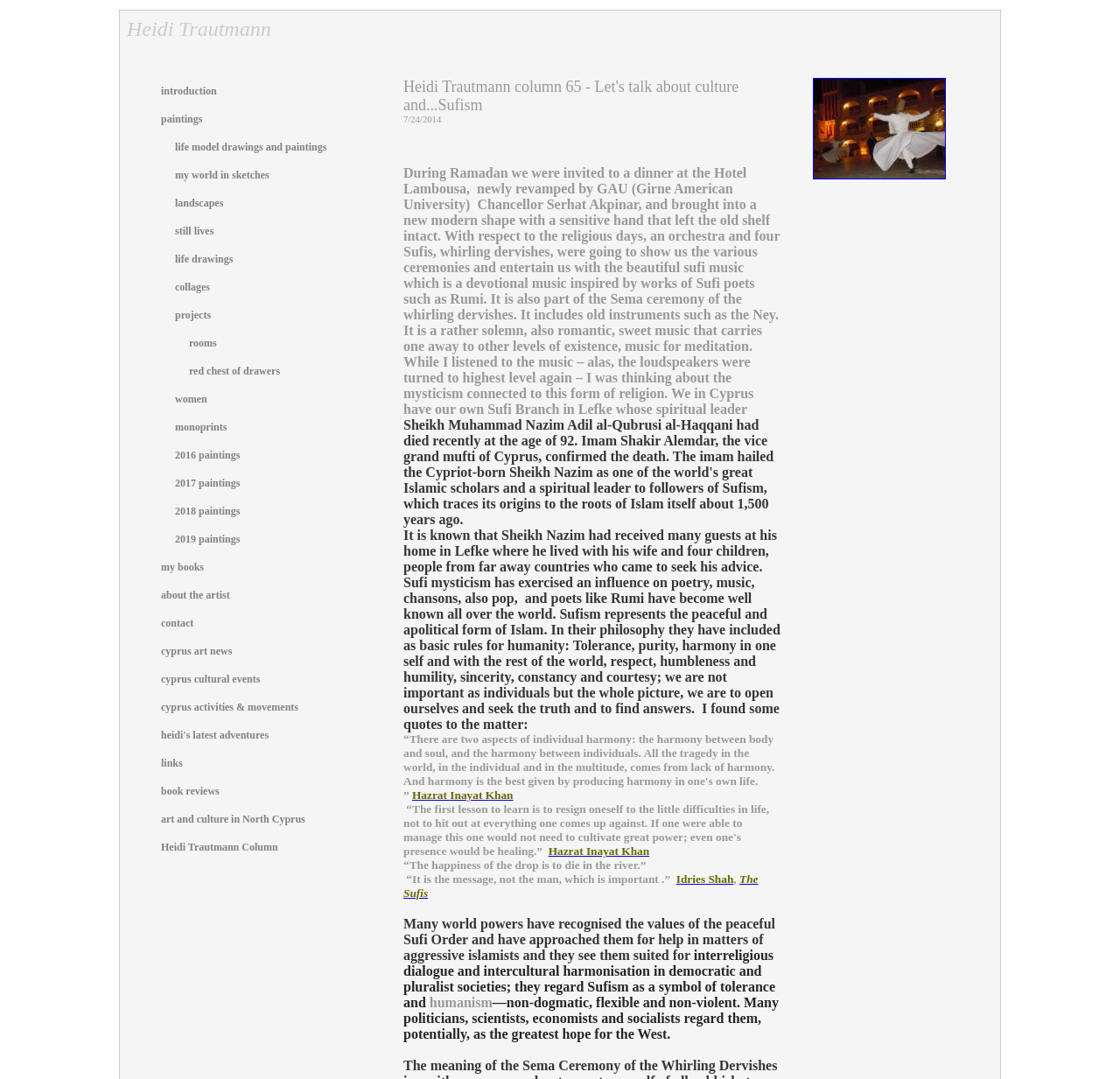Determine the bounding box for the HTML element described here: "Hazrat Inayat Khan". The coordinates should be given as [left, top, right, bottom] with each number being a float between 0 and 1.

[0.49, 0.785, 0.58, 0.794]